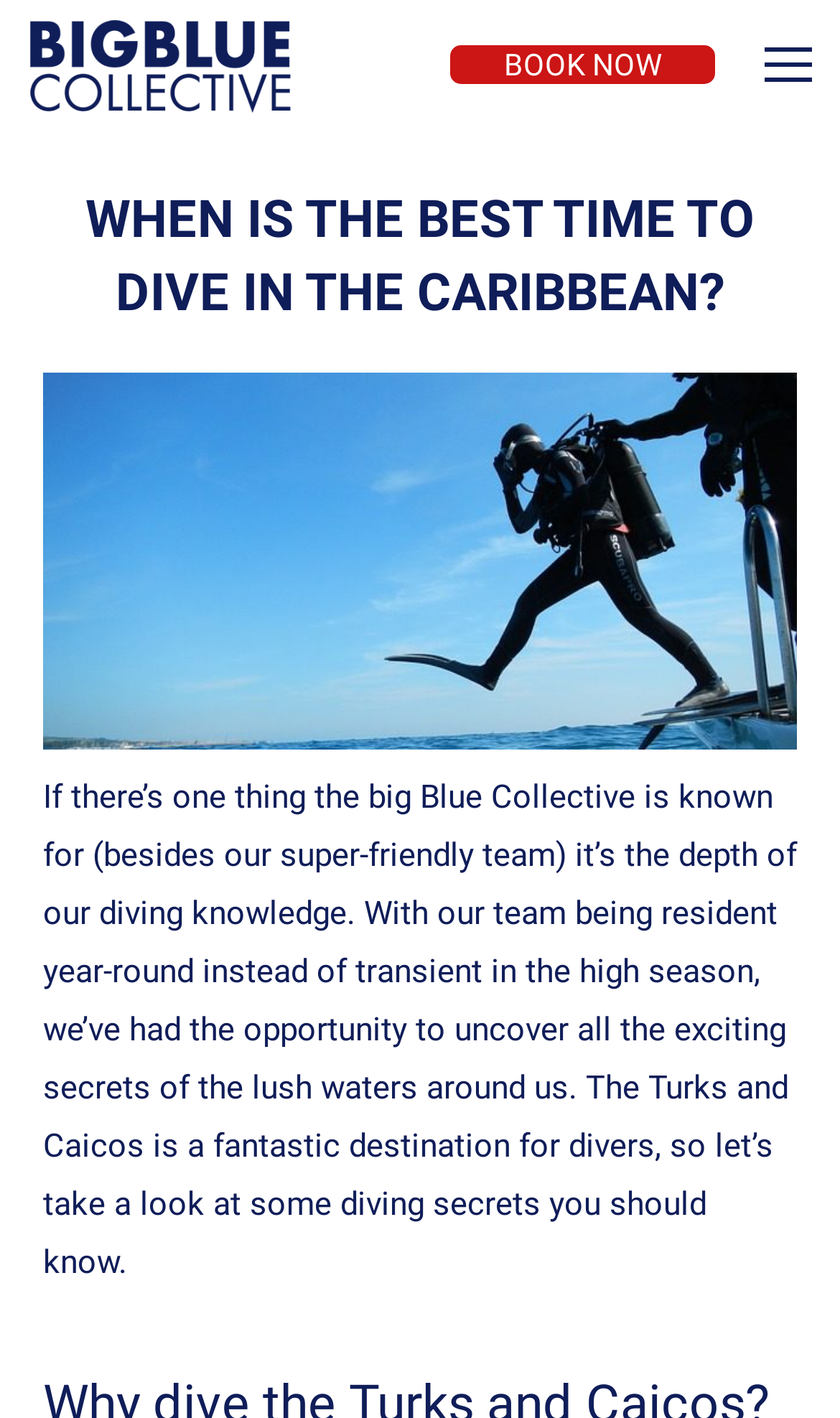What is the name of the diving company?
Answer with a single word or phrase, using the screenshot for reference.

Big Blue Collective